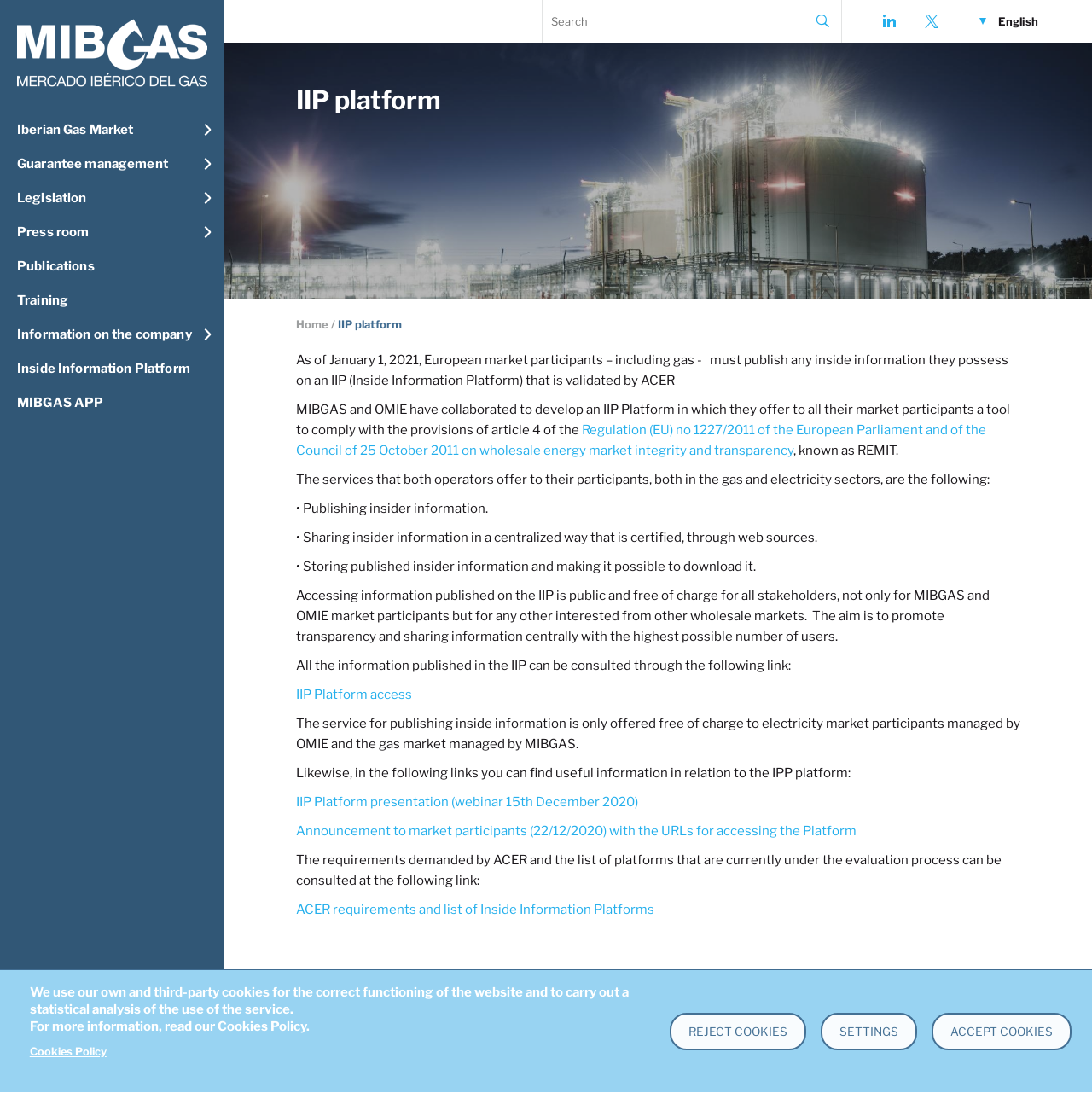Can you specify the bounding box coordinates for the region that should be clicked to fulfill this instruction: "Switch to English".

[0.914, 0.013, 0.951, 0.026]